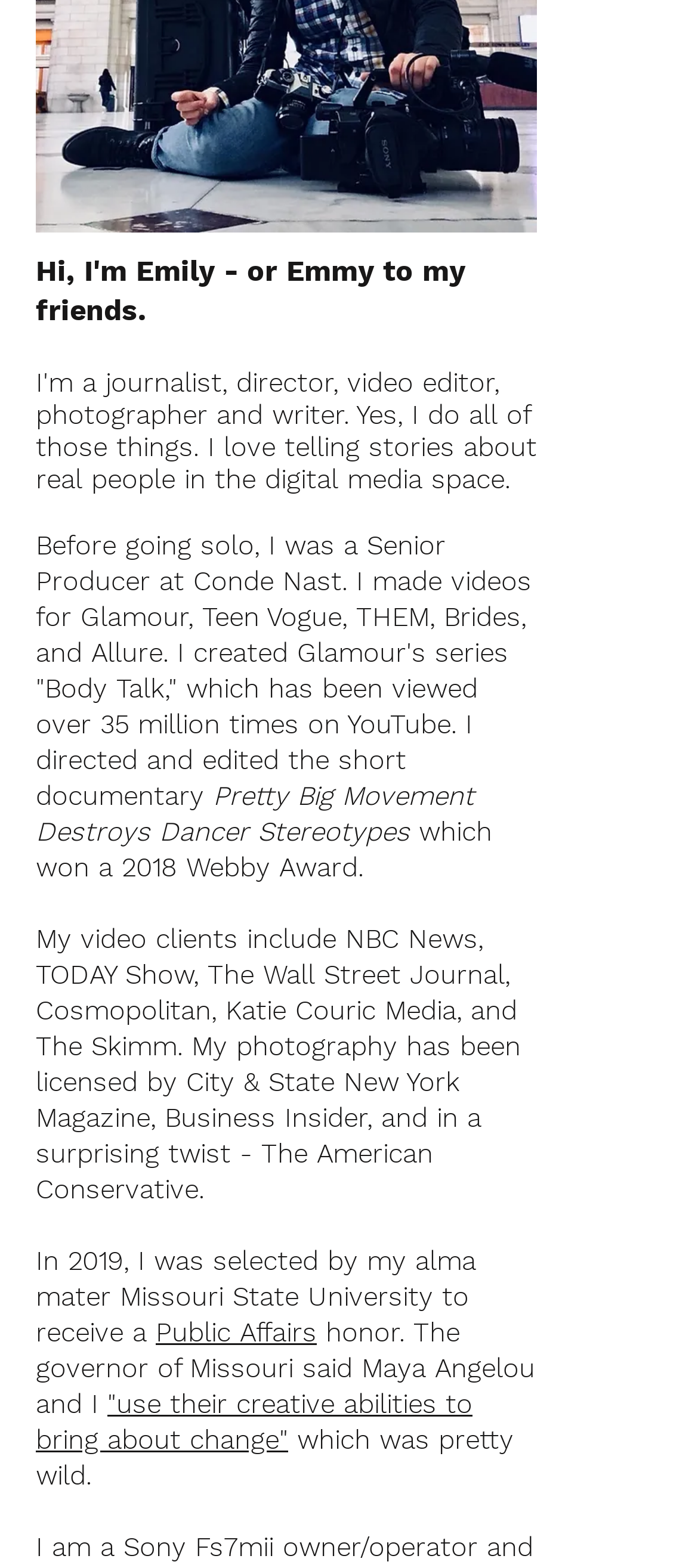What was the producer's previous job title?
Please answer the question with a single word or phrase, referencing the image.

Senior Producer